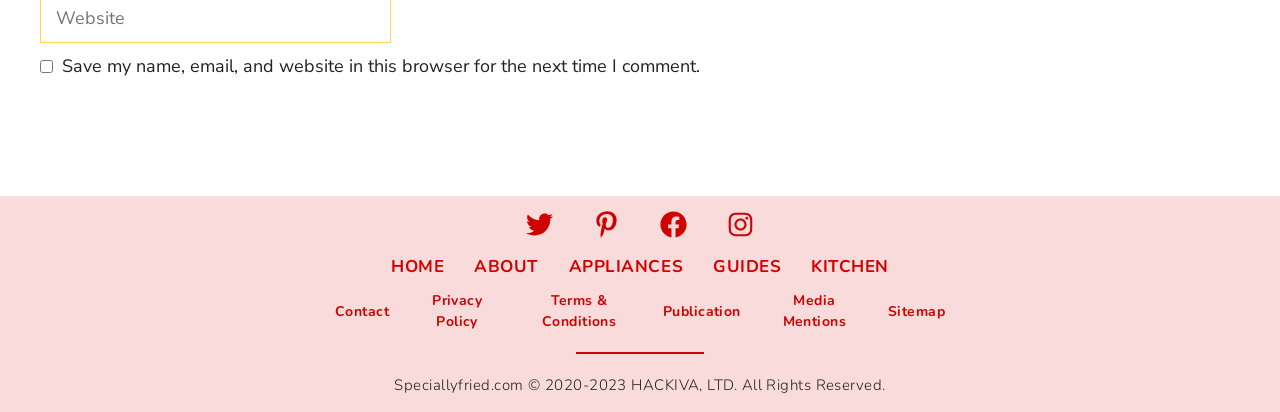What is the purpose of the checkbox?
Refer to the screenshot and deliver a thorough answer to the question presented.

The checkbox is located near the 'Post Comment' button and is labeled 'Save my name, email, and website in this browser for the next time I comment.', indicating its purpose is to save comment information for future use.